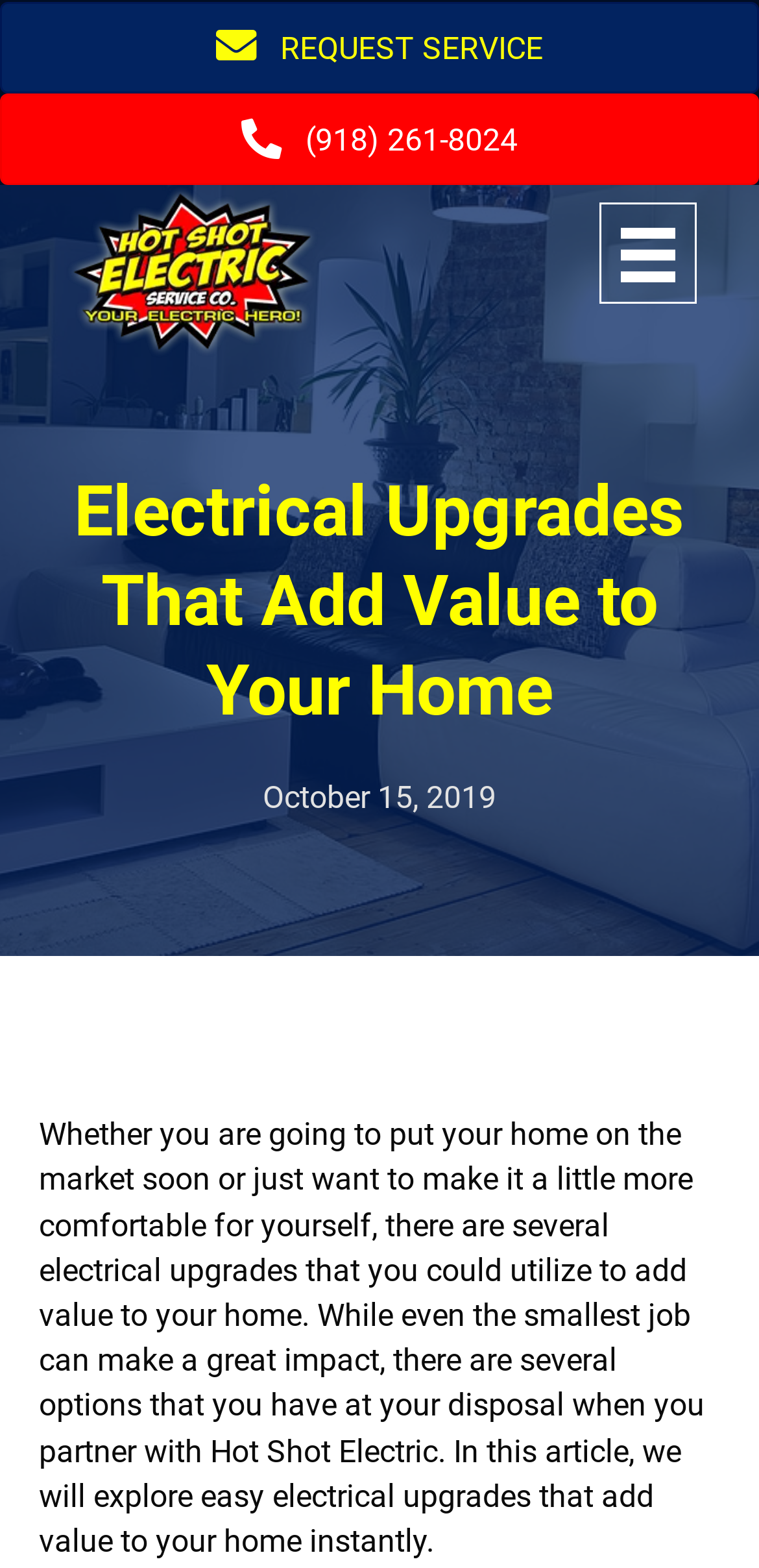When was the article published?
Make sure to answer the question with a detailed and comprehensive explanation.

I found the publication date by looking at the static text element 'October 15, 2019' which is located below the heading element.